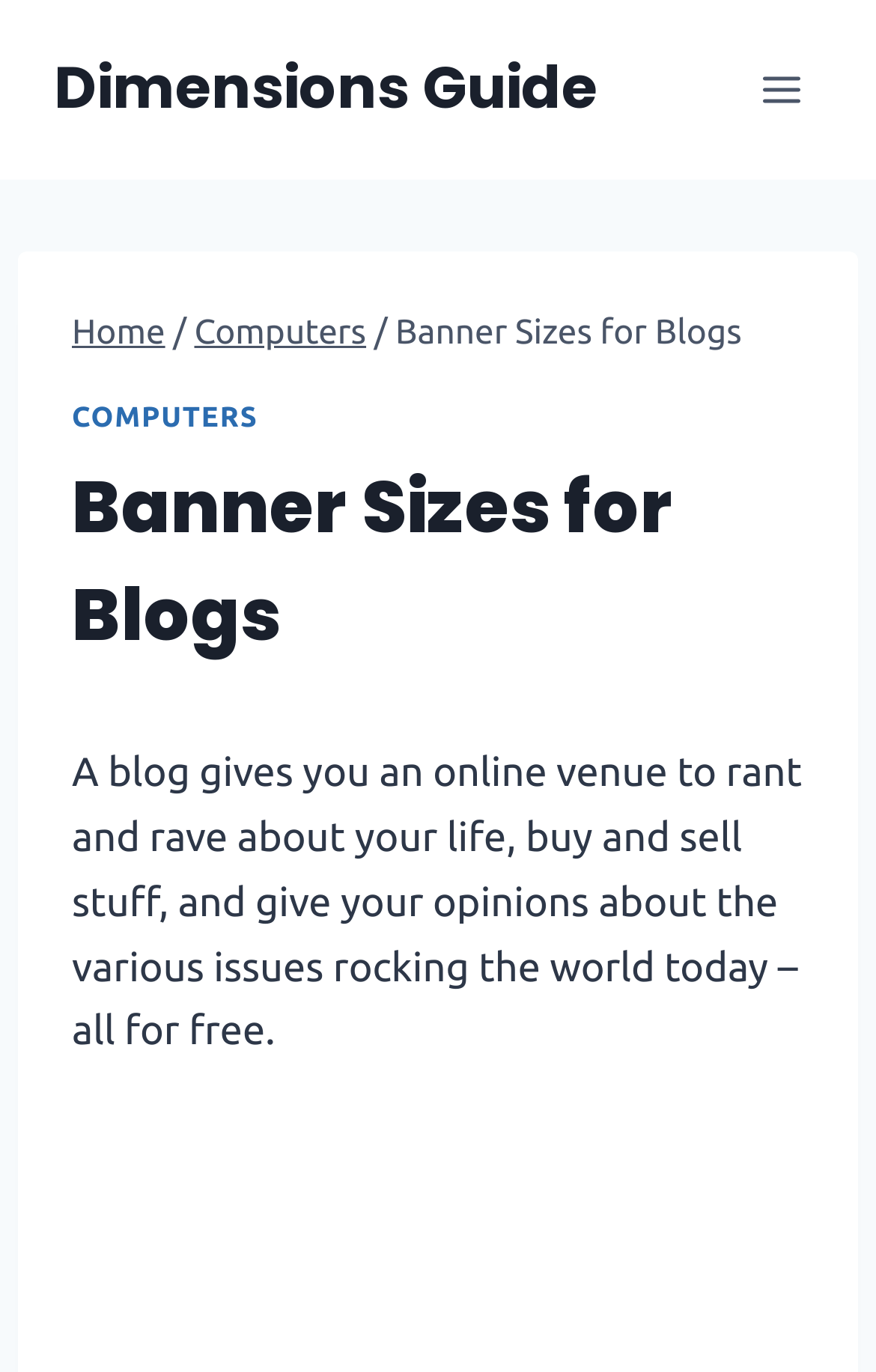What is the tone of the webpage?
Refer to the image and provide a one-word or short phrase answer.

Informative